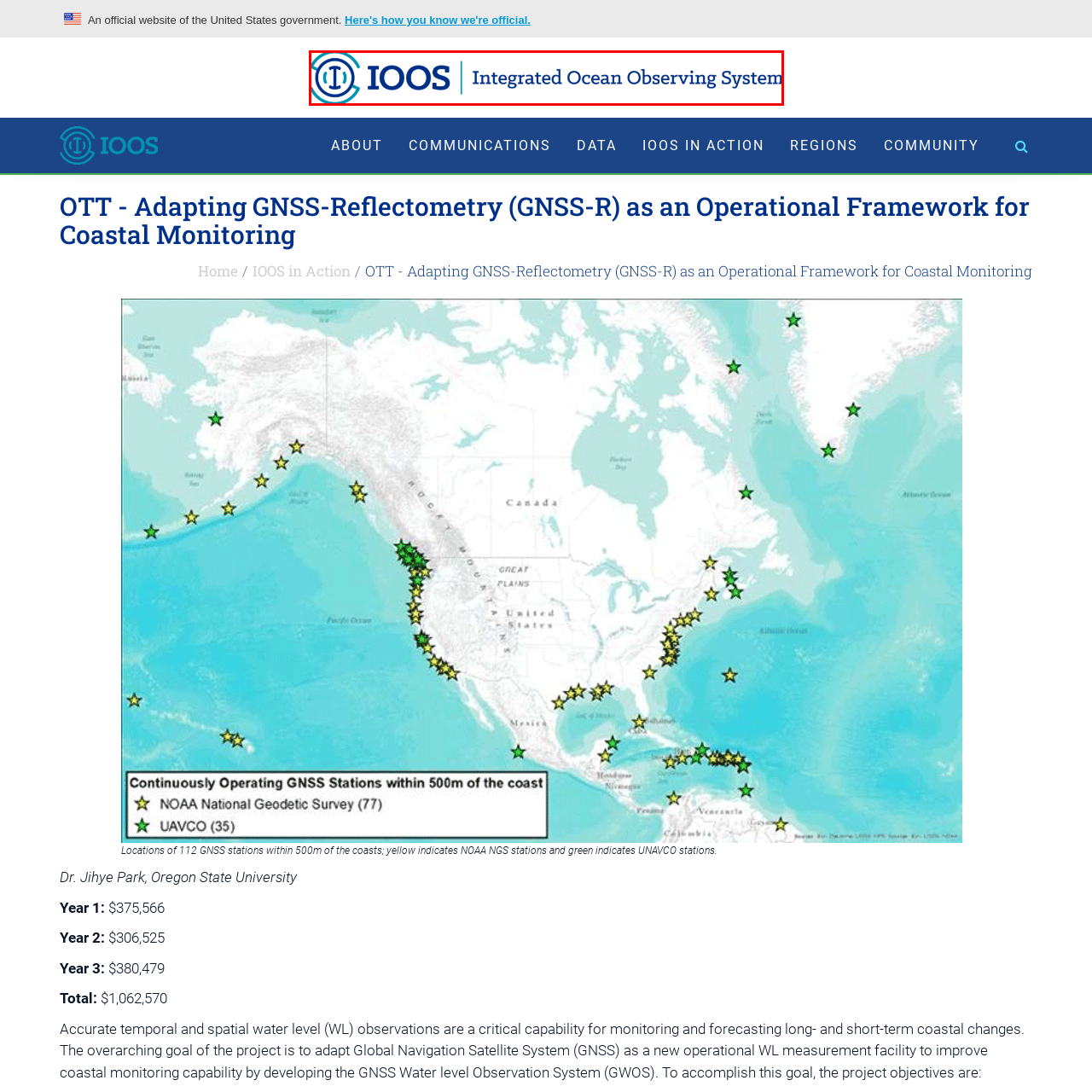Observe the image enclosed by the red rectangle, What is the full name of the system?
 Give a single word or phrase as your answer.

Integrated Ocean Observing System